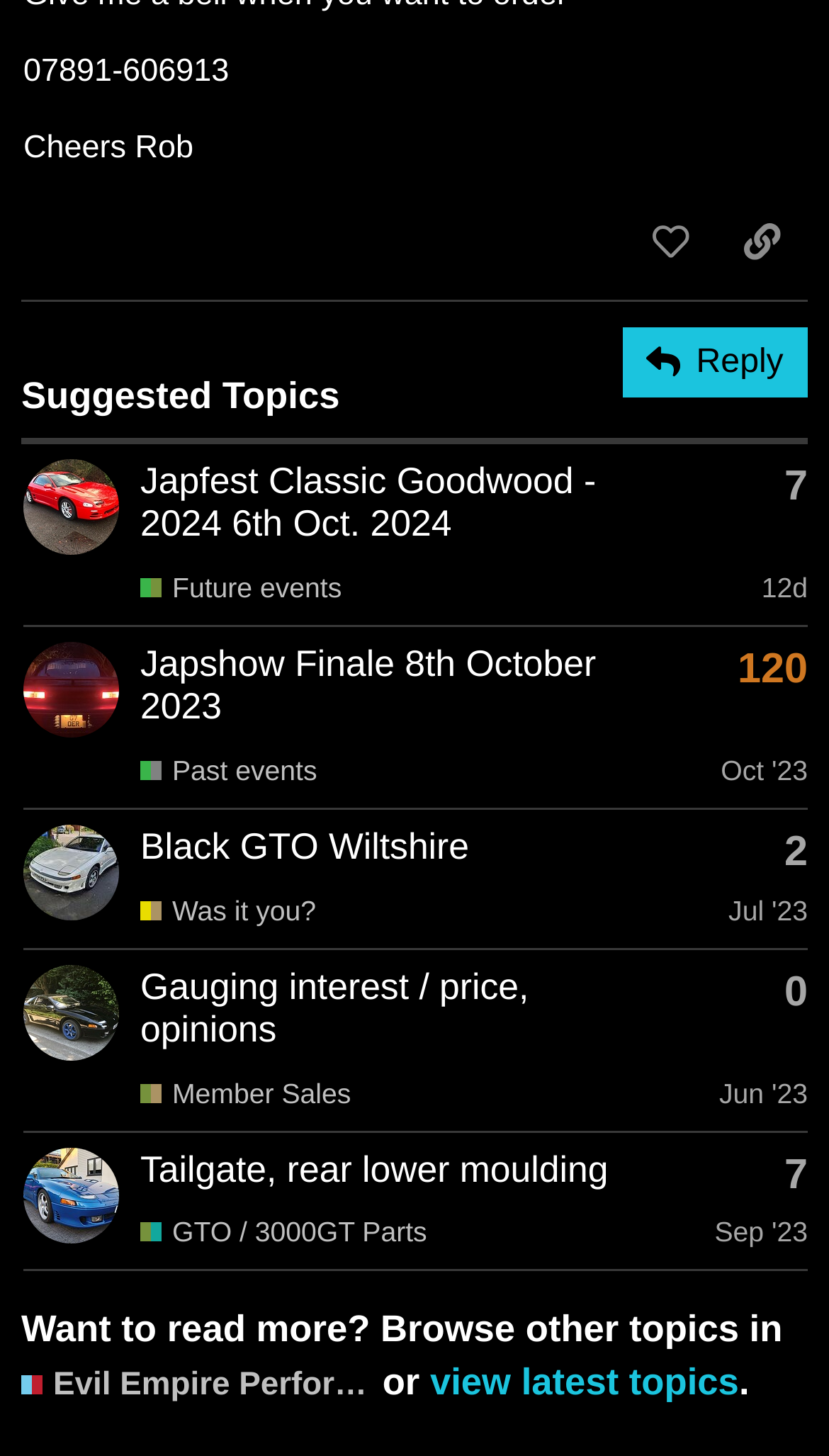Provide the bounding box coordinates of the section that needs to be clicked to accomplish the following instruction: "browse other topics in Evil Empire Performance."

[0.026, 0.938, 0.449, 0.965]